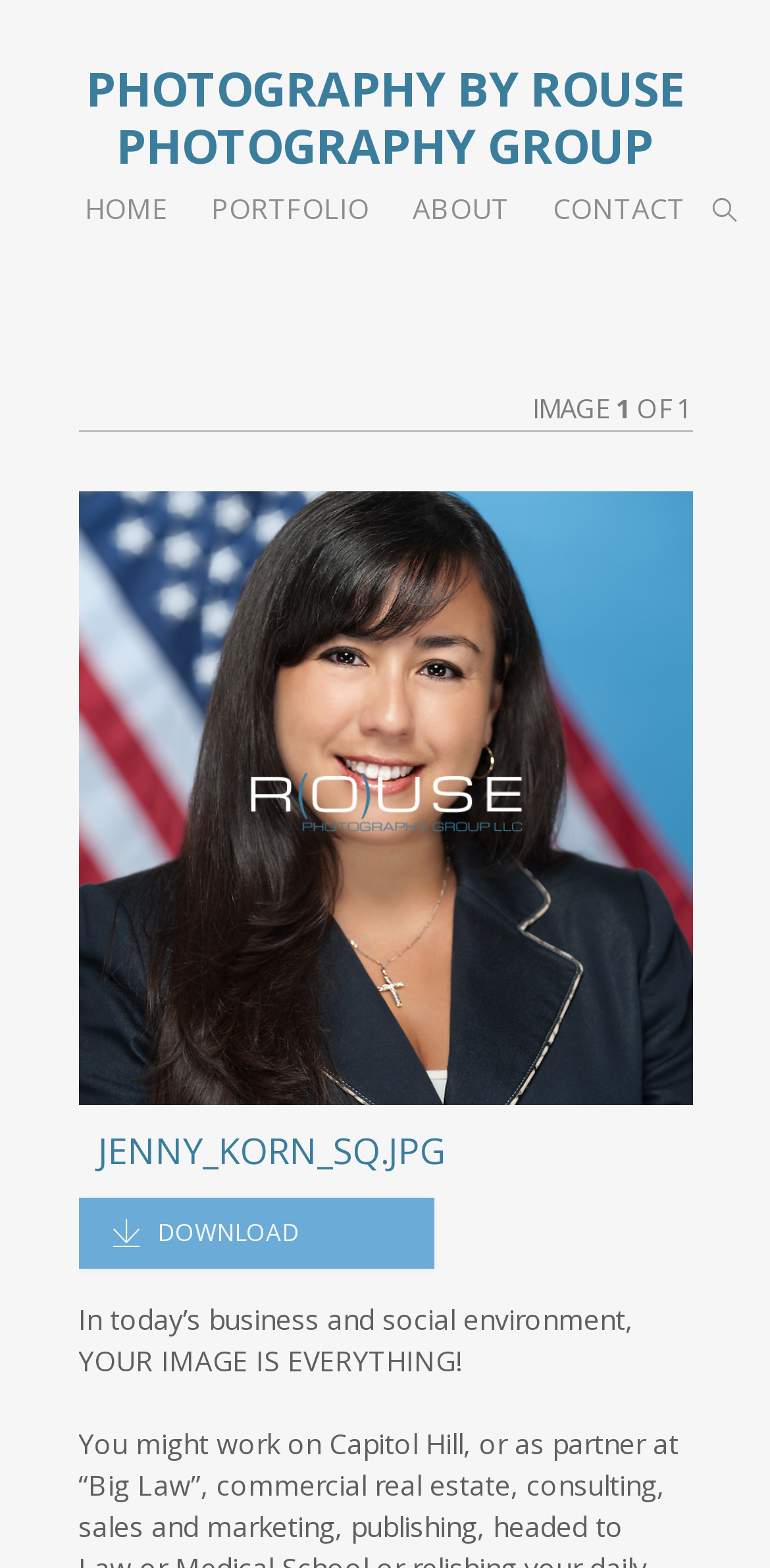Please respond to the question with a concise word or phrase:
What is the phone number for scheduling an appointment?

202-596-1548